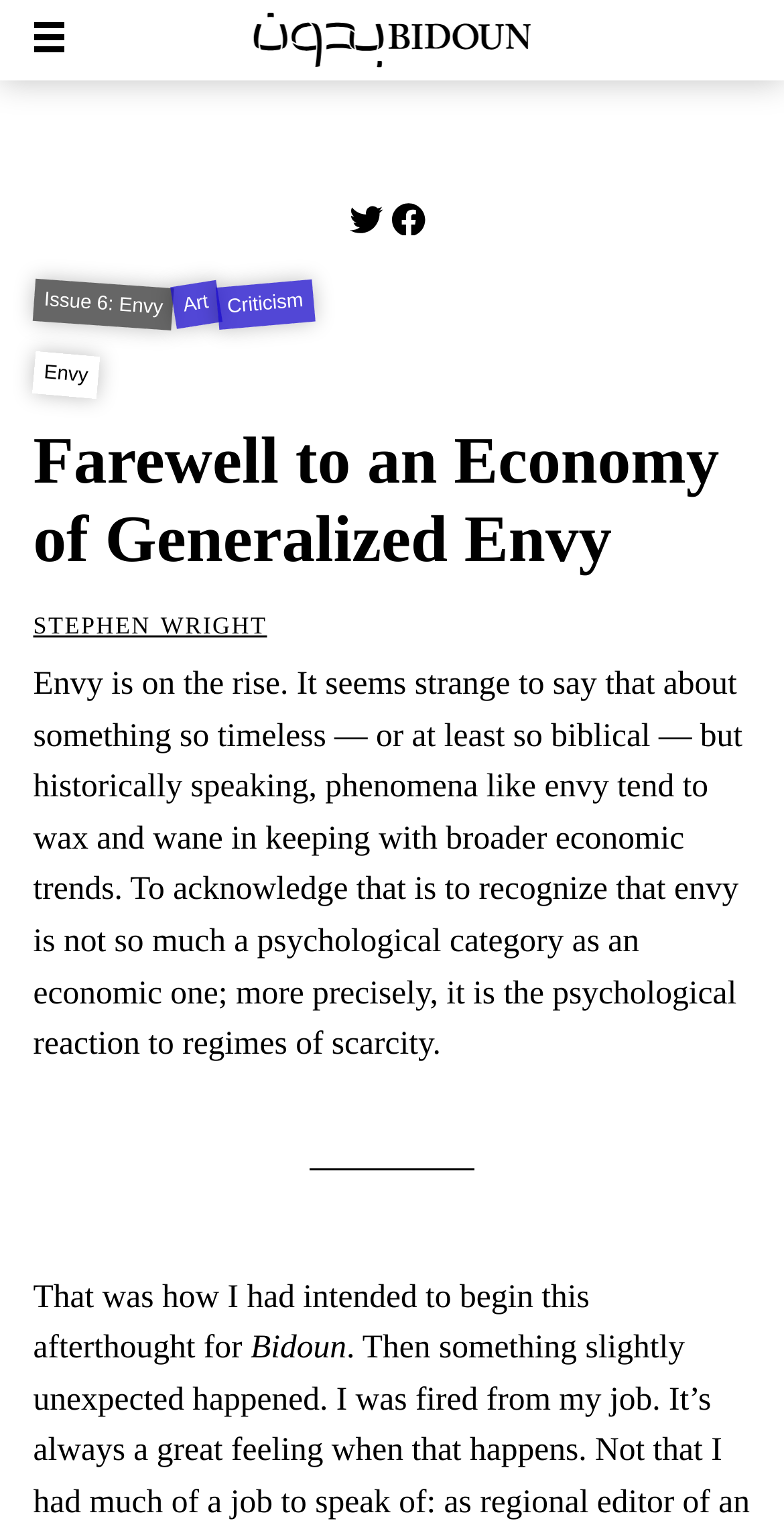How many social media links are available?
Answer the question using a single word or phrase, according to the image.

2